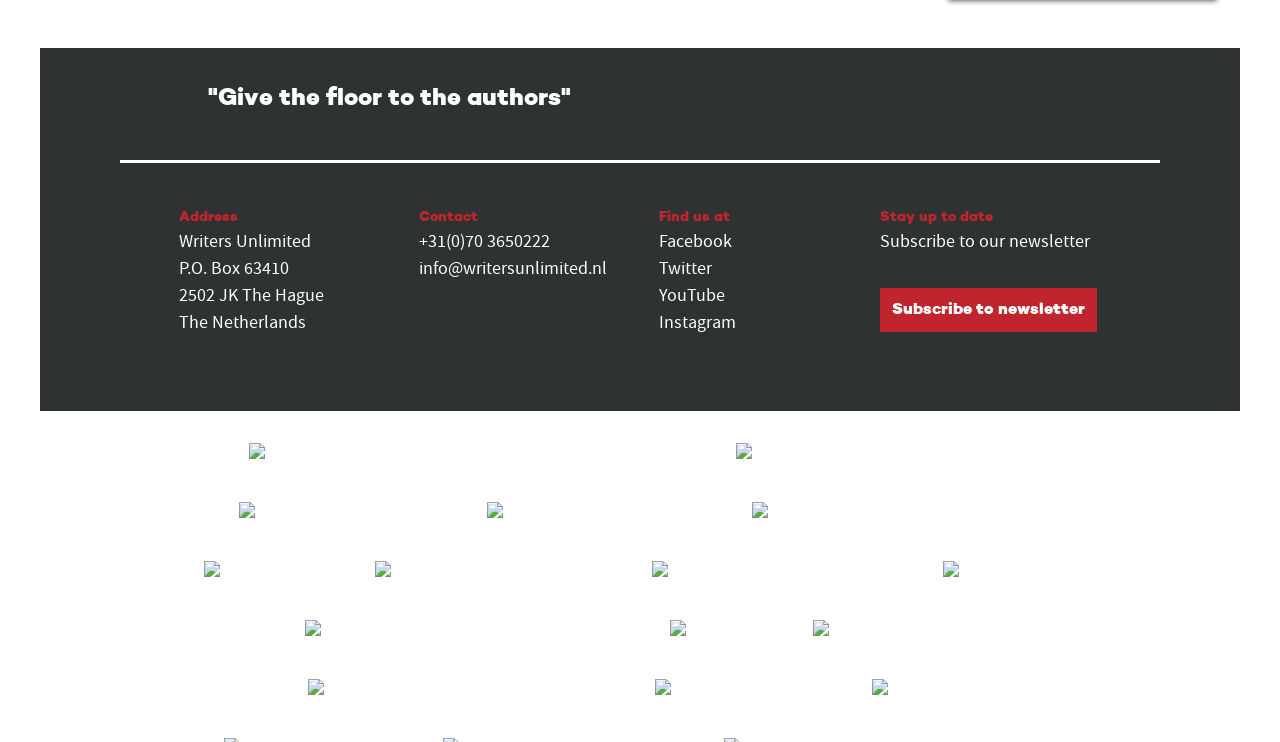What social media platforms is the organization on?
Identify the answer in the screenshot and reply with a single word or phrase.

Facebook, Twitter, YouTube, Instagram